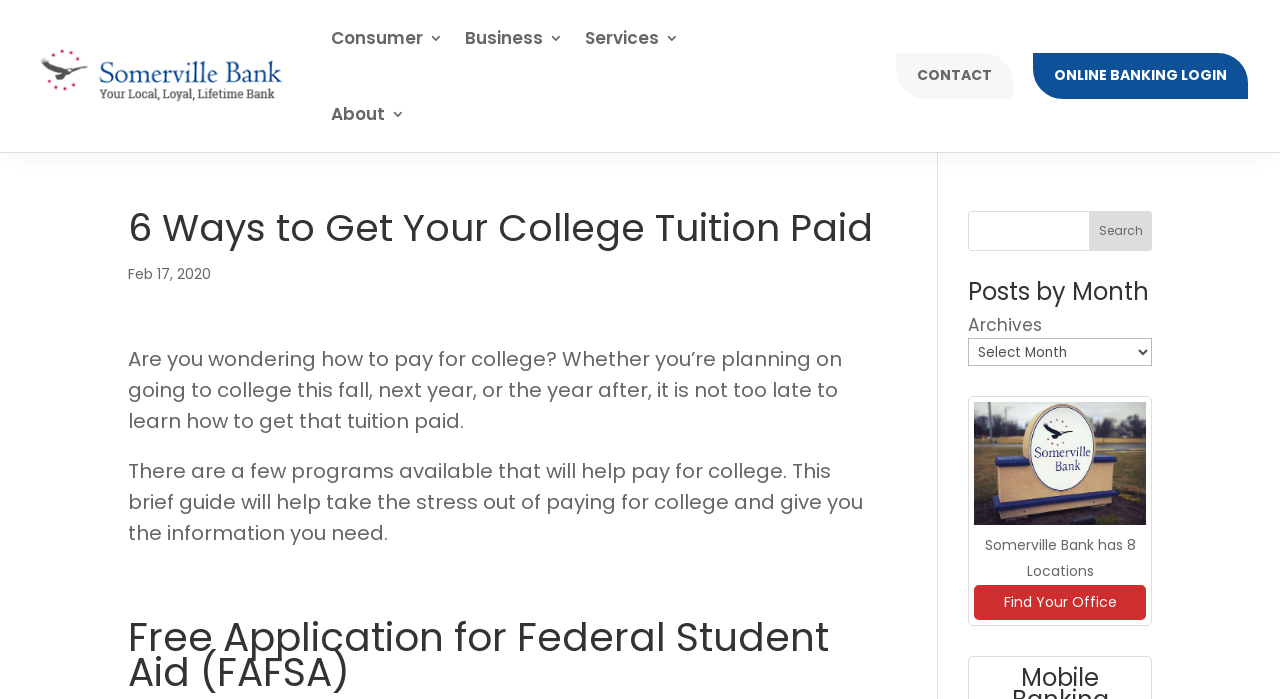Determine and generate the text content of the webpage's headline.

6 Ways to Get Your College Tuition Paid